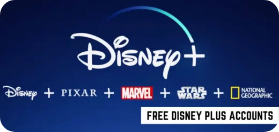Provide a thorough description of the contents of the image.

The image prominently features the Disney+ logo, showcasing the iconic streaming service's branding, accompanied by the logos of well-known franchises such as Disney, Pixar, Marvel, Star Wars, and National Geographic. Beneath the logo, a bold text reads "FREE DISNEY PLUS ACCOUNTS," indicating an offer related to accessing accounts without cost. The overall design blends vibrant and recognizable elements that highlight the diverse content available on the Disney+ platform, appealing to a wide audience seeking entertainment options. This promotional image aligns with the surrounding context, which discusses free Disney+ accounts, emphasizing ease of access to popular media.